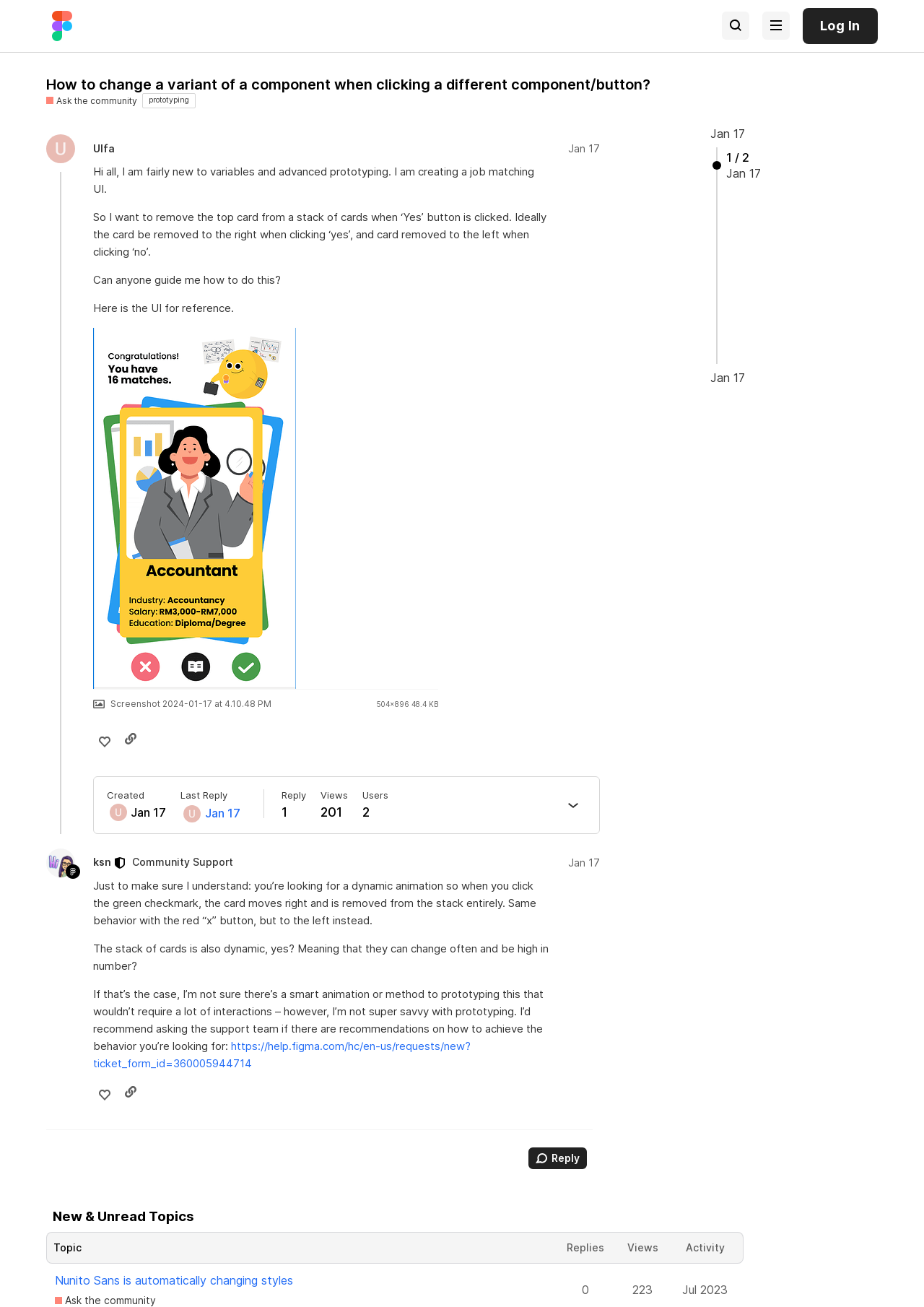Please determine the bounding box coordinates for the UI element described as: "​".

[0.781, 0.009, 0.811, 0.03]